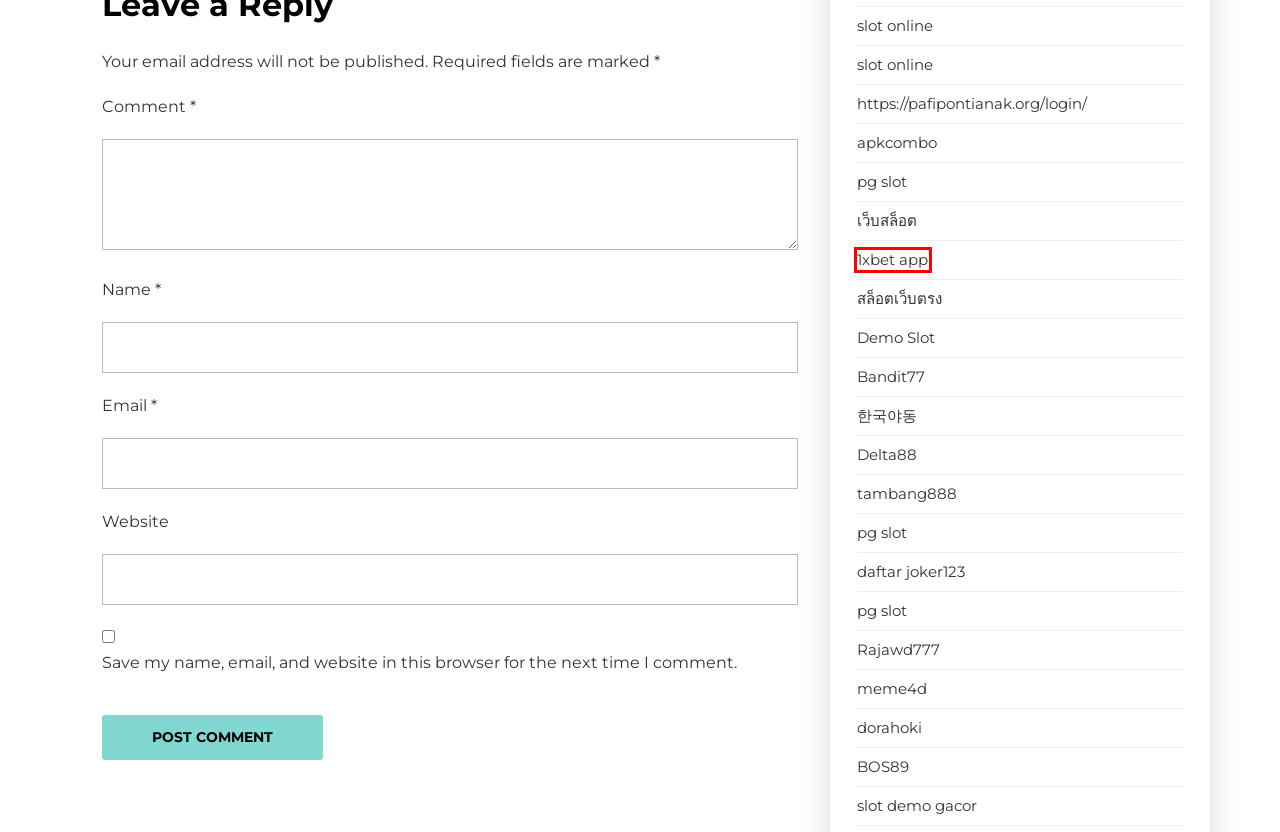Analyze the screenshot of a webpage with a red bounding box and select the webpage description that most accurately describes the new page resulting from clicking the element inside the red box. Here are the candidates:
A. Slot Bonus 100% To Kecil Di Depan New Member Situs Rajawd777
B. Slot Demo : Akun Slot Demo | Slot Demo Gacor Anti Rungkad
C. POLARIS88 - Situs Server Luar Negeri Gampang Menang dan Maxwin
D. APKCOMBO - Tải Game APK & MOD APK & APK COMBO Miễn Phí
E. Alpha Tonic T Booster™ | Official Website
F. Akun Pro Thailand Terbaik Dan Terpercaya Dan Win Rate 98%
G. 1xBet India | Login 1xBet Website and Download App  title !
H. DELTA88: Slot Online Terbaru & Slot Gacor Gampang Maxwin Hari Ini

G